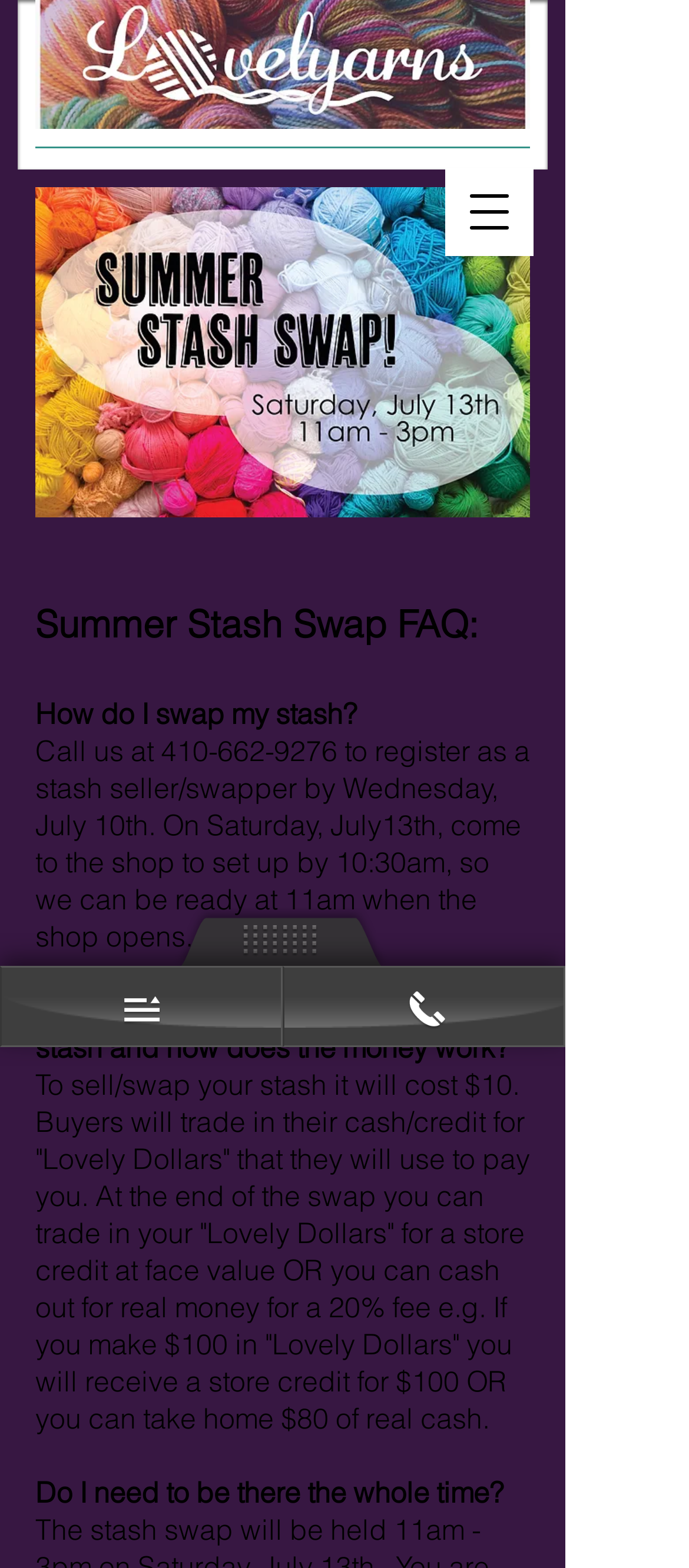For the given element description 410-662-9276, determine the bounding box coordinates of the UI element. The coordinates should follow the format (top-left x, top-left y, bottom-right x, bottom-right y) and be within the range of 0 to 1.

[0.233, 0.467, 0.49, 0.49]